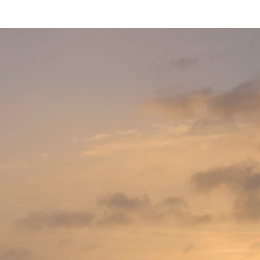Give a one-word or phrase response to the following question: What theme is the image likely representing?

Power and innovation